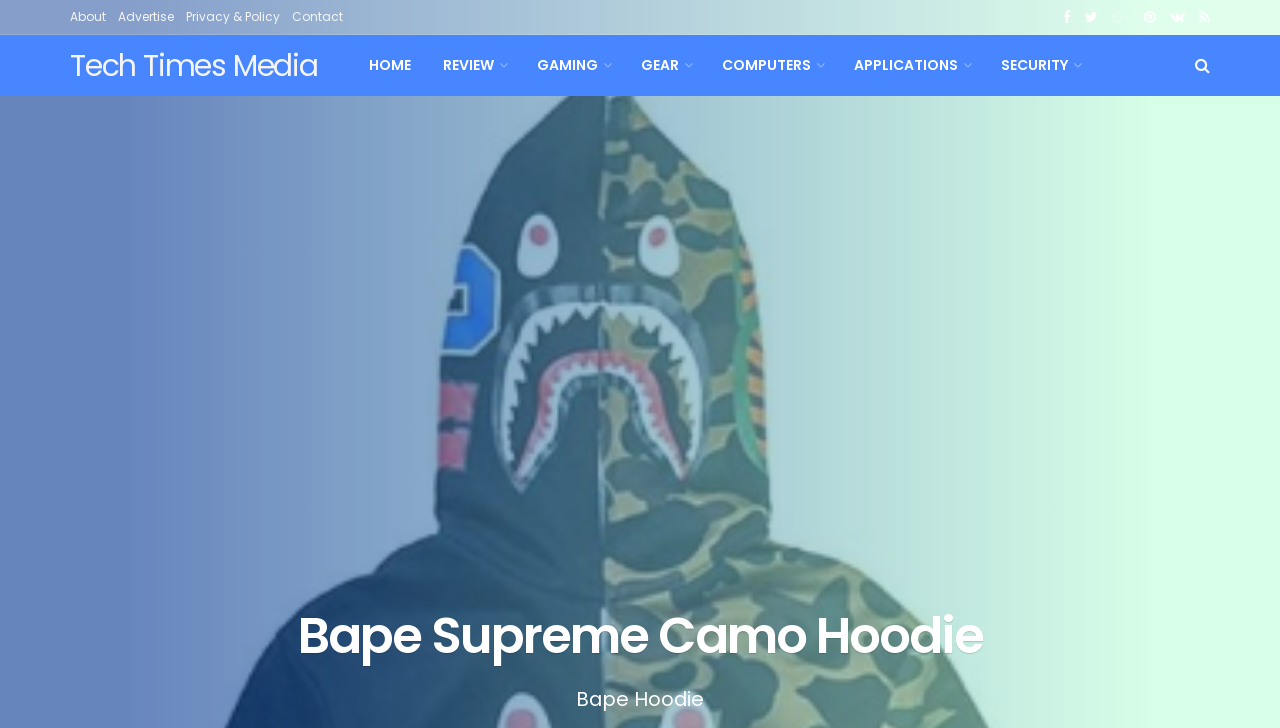Determine the bounding box coordinates of the clickable area required to perform the following instruction: "go to about page". The coordinates should be represented as four float numbers between 0 and 1: [left, top, right, bottom].

[0.055, 0.0, 0.083, 0.047]